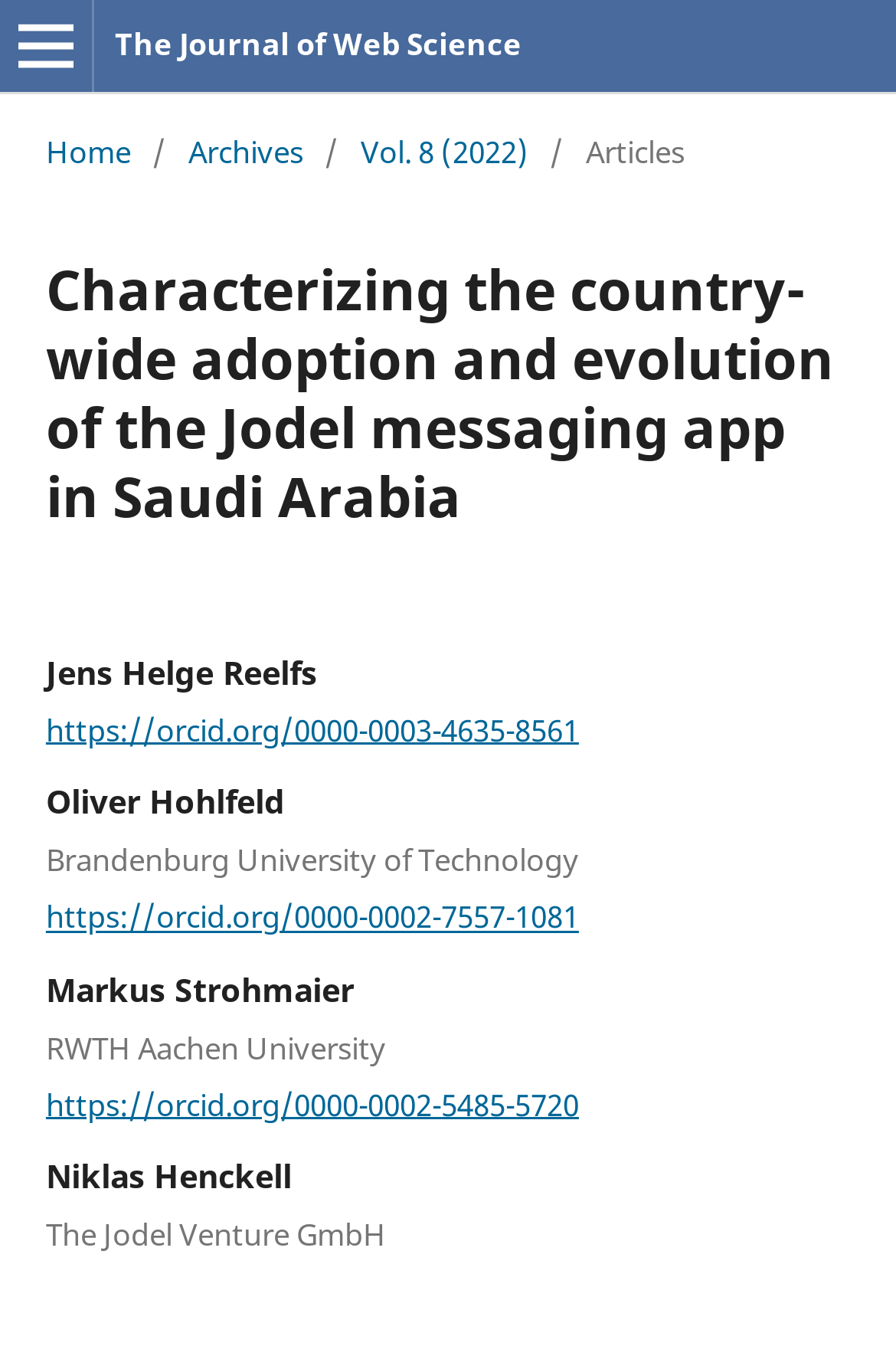Can you give a comprehensive explanation to the question given the content of the image?
Who is the first author of the article?

I found the answer by looking at the section below the main heading, where I saw a list of authors. The first author listed is Jens Helge Reelfs.